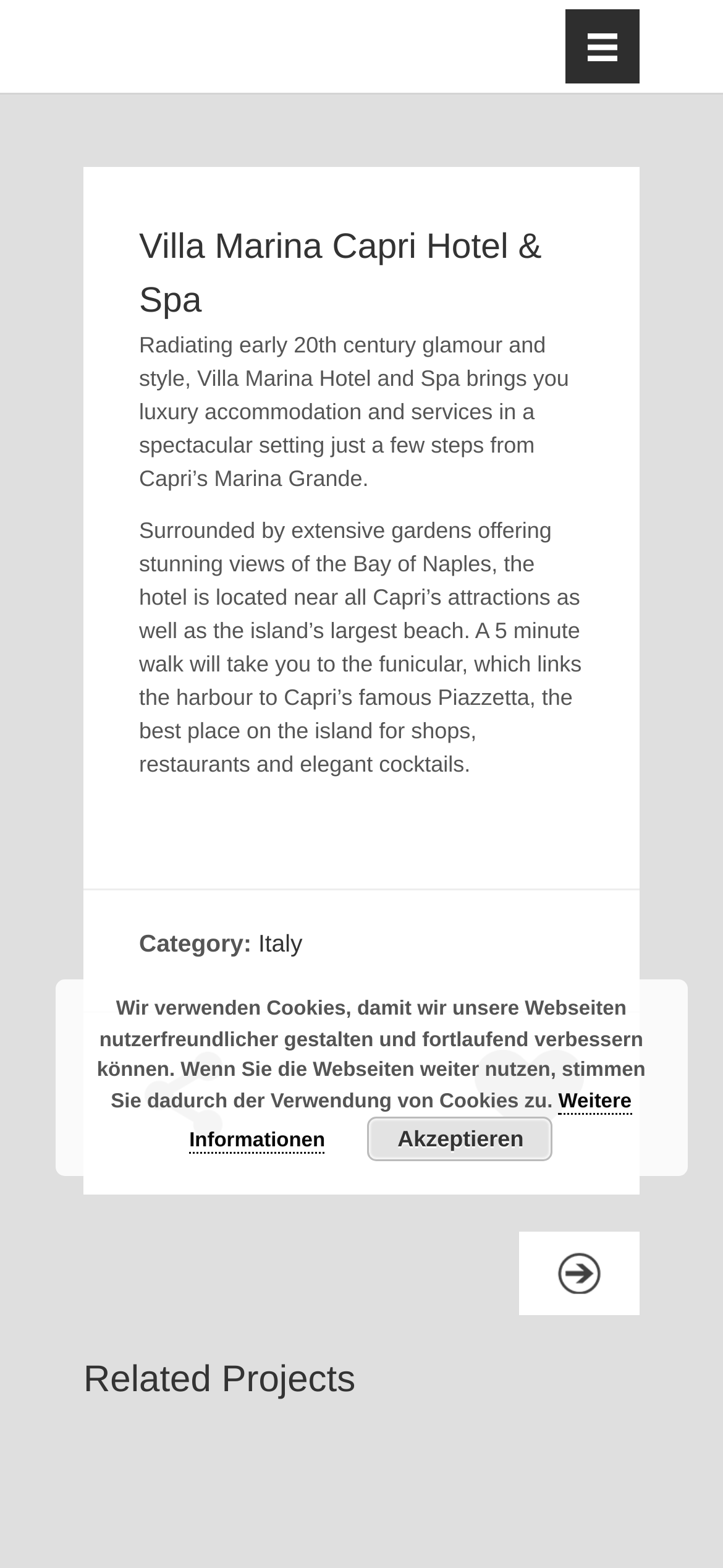Analyze the image and deliver a detailed answer to the question: What is the location of the Susesi Luxury Resort?

I determined the answer by reading the description of the Susesi Luxury Resort, which is located in the 'Related Projects' section at the bottom of the webpage. The description mentions that the resort is located in Turkey.